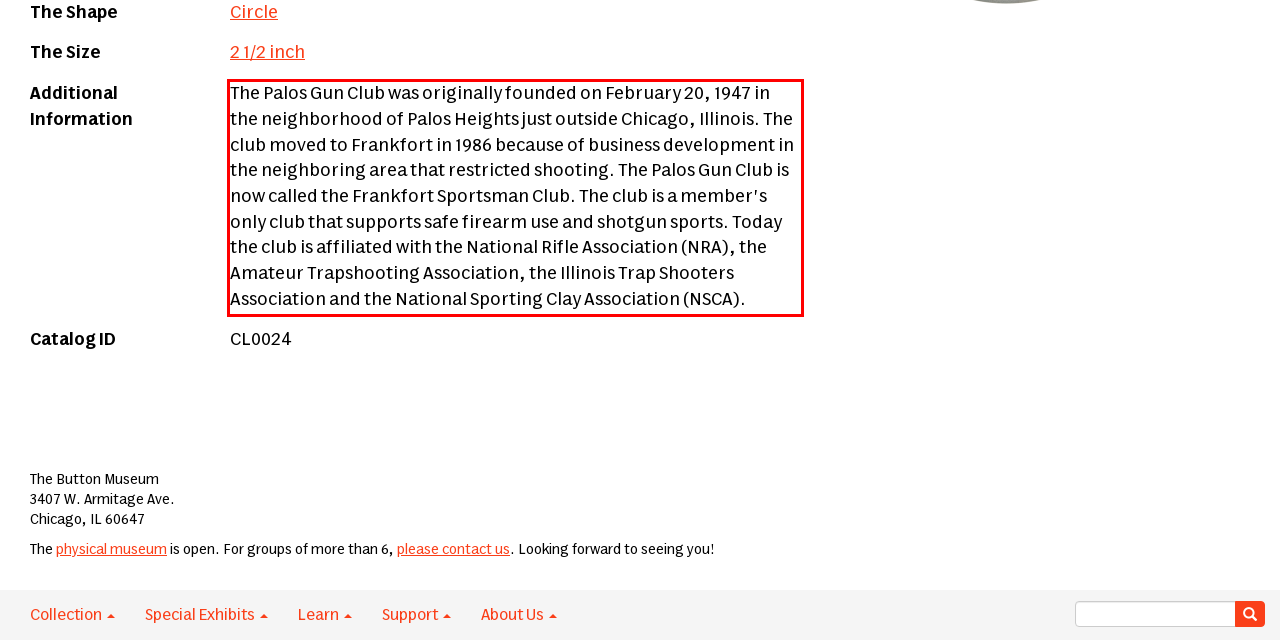Please look at the screenshot provided and find the red bounding box. Extract the text content contained within this bounding box.

The Palos Gun Club was originally founded on February 20, 1947 in the neighborhood of Palos Heights just outside Chicago, Illinois. The club moved to Frankfort in 1986 because of business development in the neighboring area that restricted shooting. The Palos Gun Club is now called the Frankfort Sportsman Club. The club is a member's only club that supports safe firearm use and shotgun sports. Today the club is affiliated with the National Rifle Association (NRA), the Amateur Trapshooting Association, the Illinois Trap Shooters Association and the National Sporting Clay Association (NSCA).